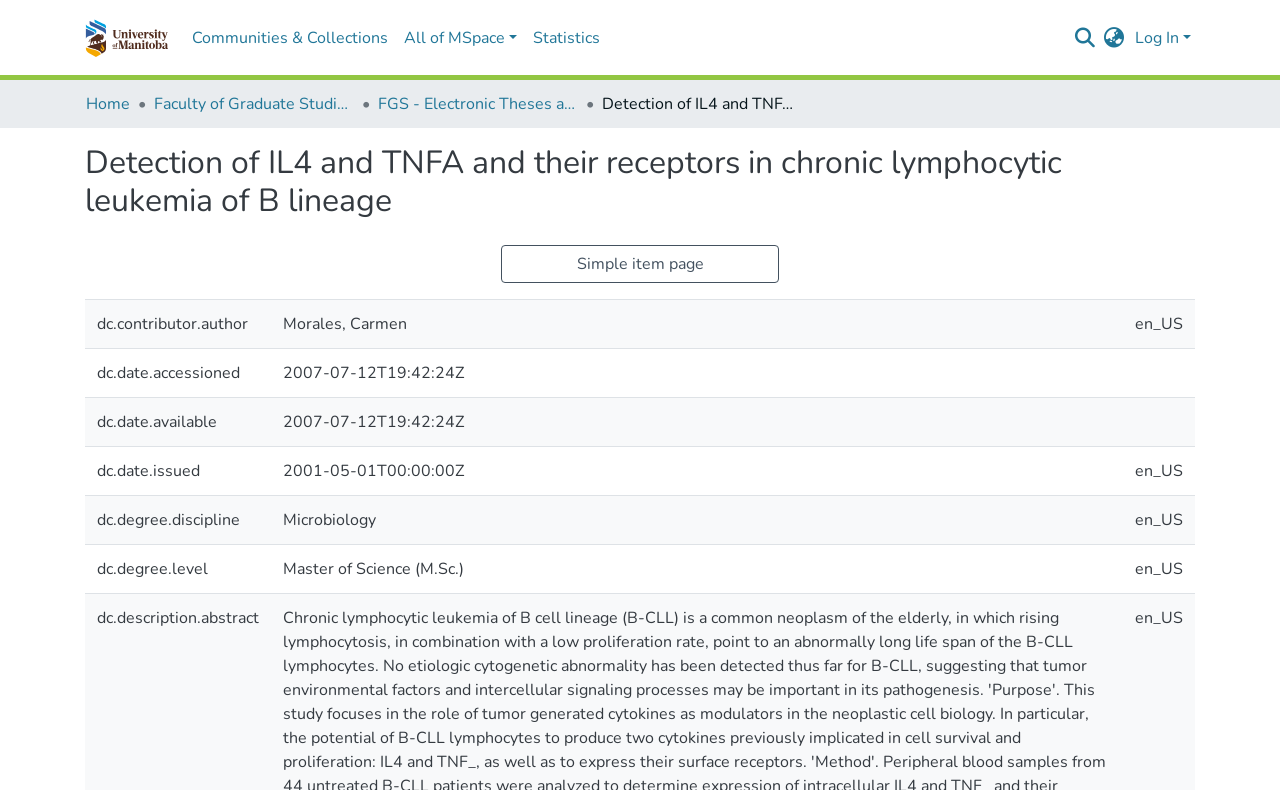Please find the bounding box coordinates of the element that you should click to achieve the following instruction: "Click the repository logo". The coordinates should be presented as four float numbers between 0 and 1: [left, top, right, bottom].

[0.066, 0.016, 0.131, 0.08]